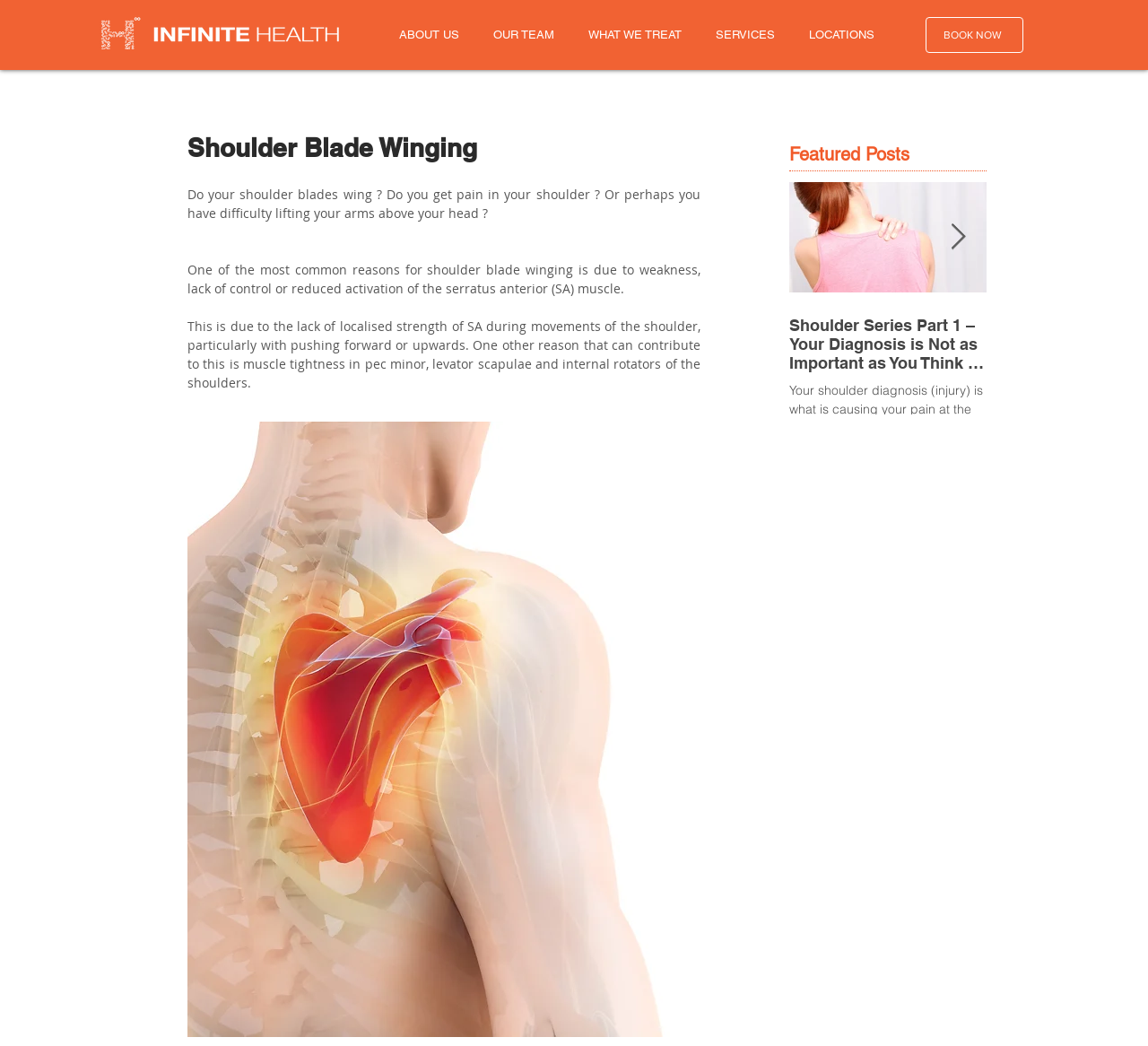Locate the bounding box coordinates of the item that should be clicked to fulfill the instruction: "Navigate to ABOUT US".

[0.336, 0.022, 0.417, 0.044]